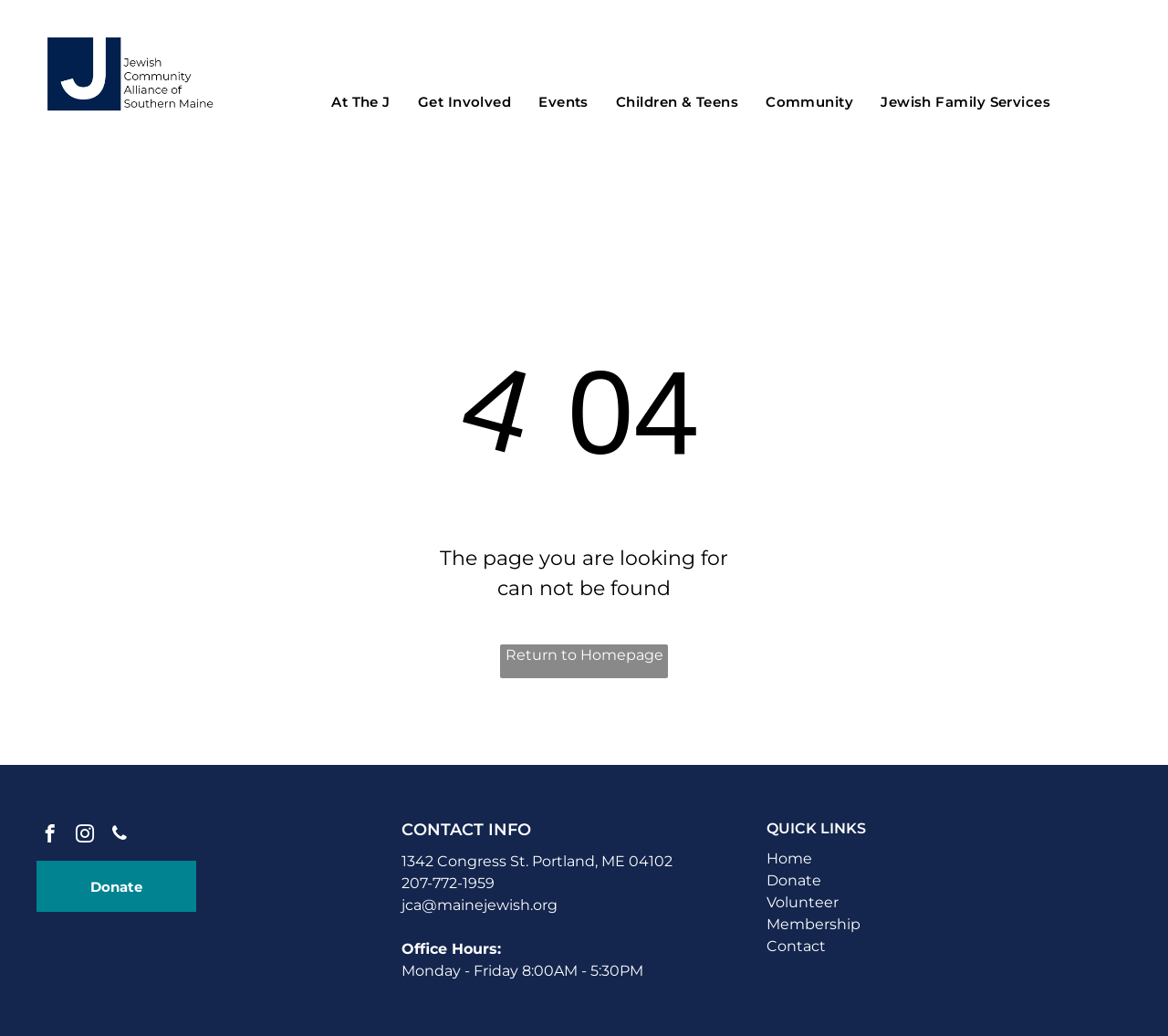Bounding box coordinates are to be given in the format (top-left x, top-left y, bottom-right x, bottom-right y). All values must be floating point numbers between 0 and 1. Provide the bounding box coordinate for the UI element described as: Children & Teens

[0.516, 0.089, 0.644, 0.109]